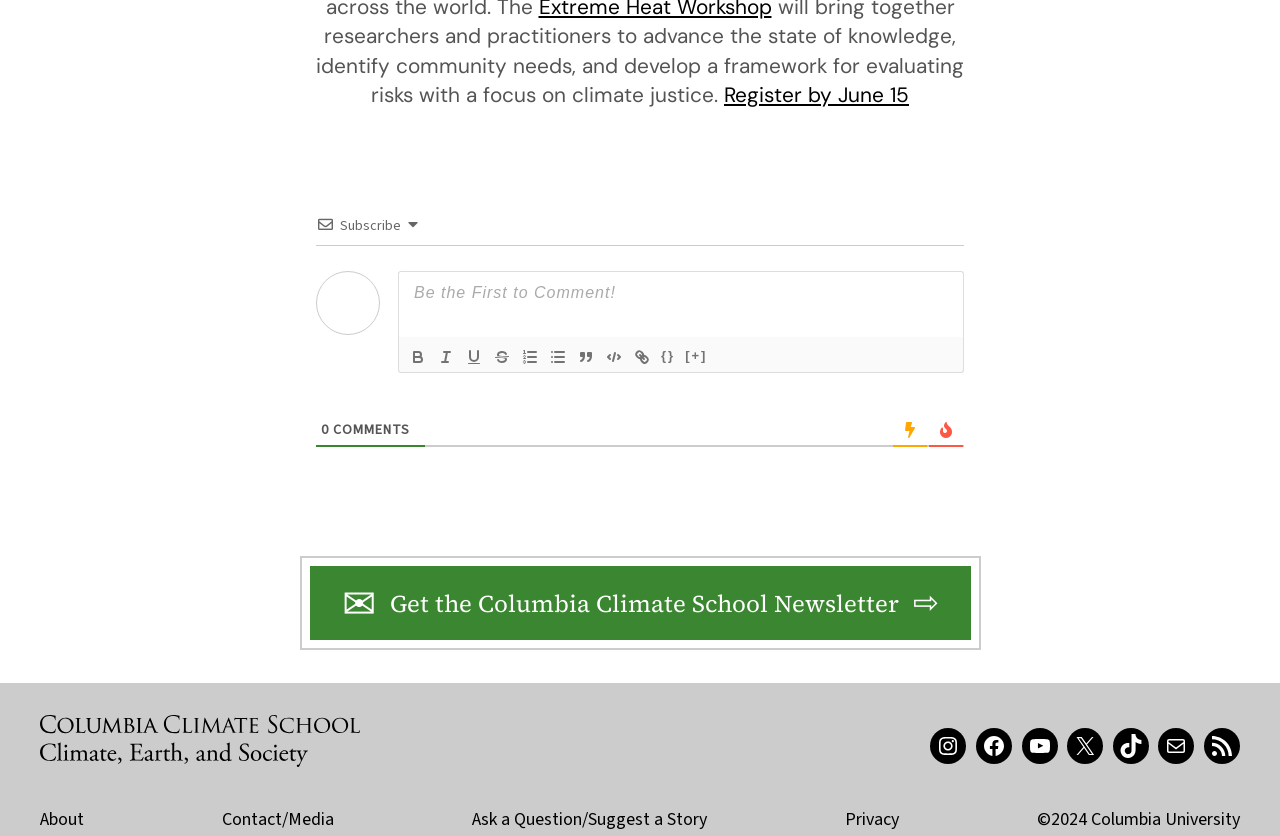Determine the bounding box coordinates of the clickable area required to perform the following instruction: "Subscribe to the newsletter". The coordinates should be represented as four float numbers between 0 and 1: [left, top, right, bottom].

[0.266, 0.259, 0.313, 0.283]